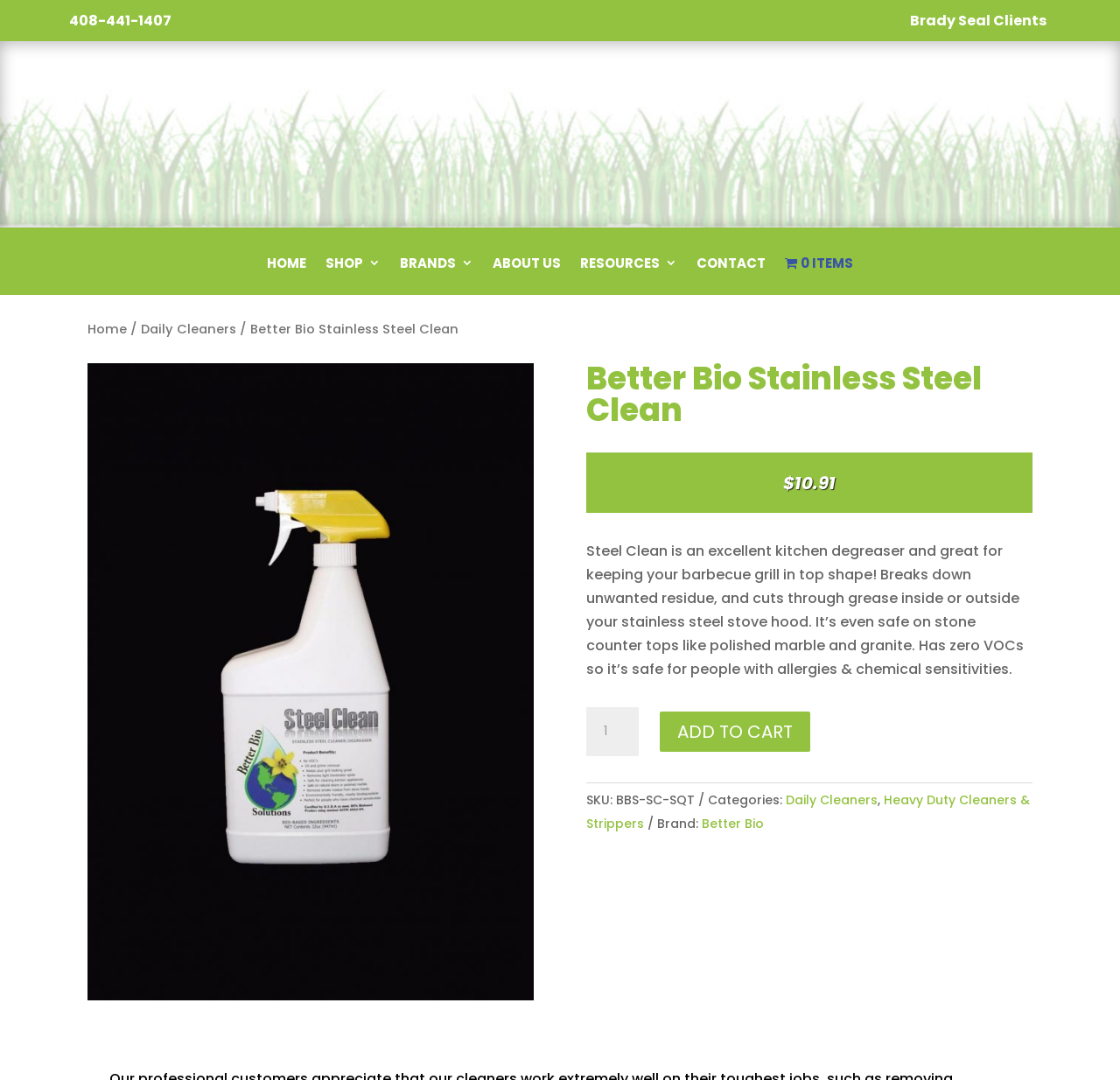Using the image as a reference, answer the following question in as much detail as possible:
What is the brand of the product?

I found the brand of the product by looking at the product description section, where I saw a link element with the brand name 'Better Bio'.